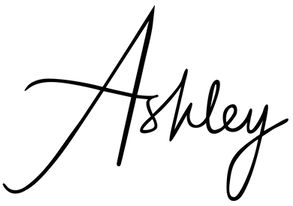What does the signature represent?
Answer the question with a single word or phrase by looking at the picture.

Ashley's brand narrative